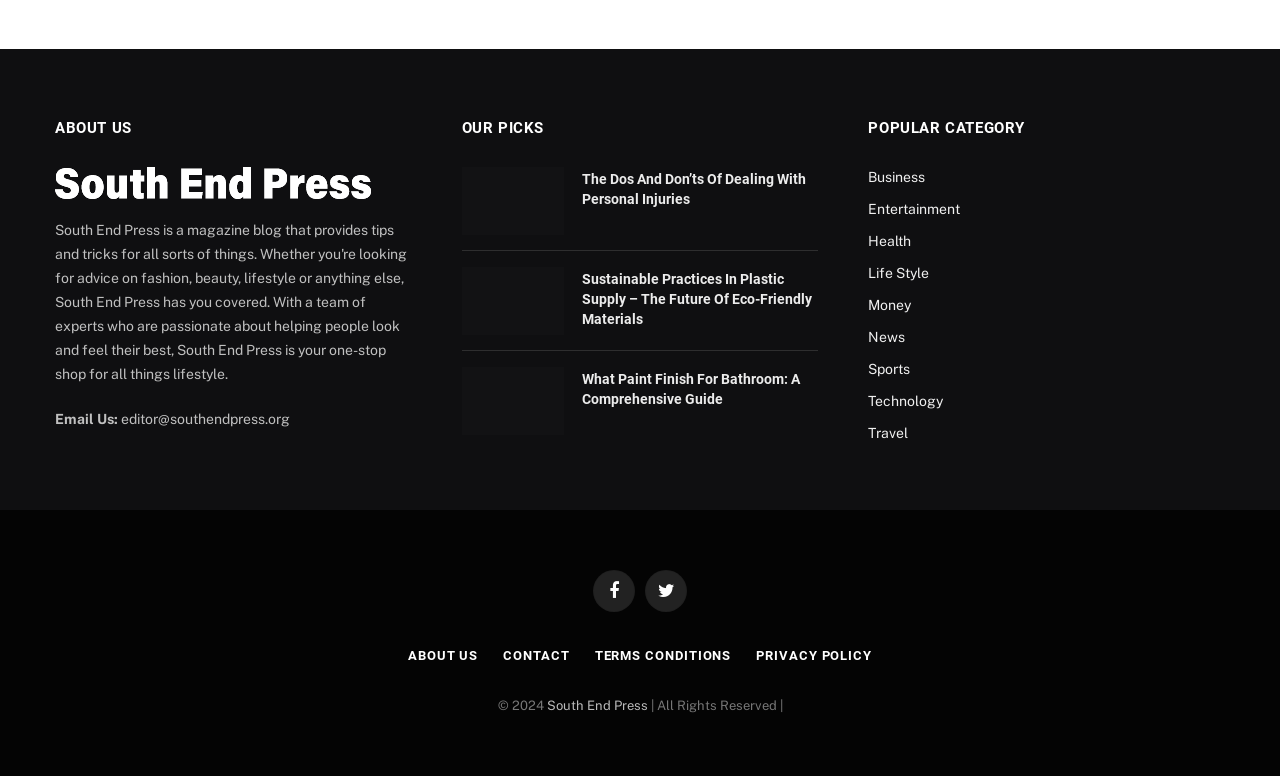Specify the bounding box coordinates of the element's area that should be clicked to execute the given instruction: "View article about personal injuries". The coordinates should be four float numbers between 0 and 1, i.e., [left, top, right, bottom].

[0.361, 0.215, 0.44, 0.302]